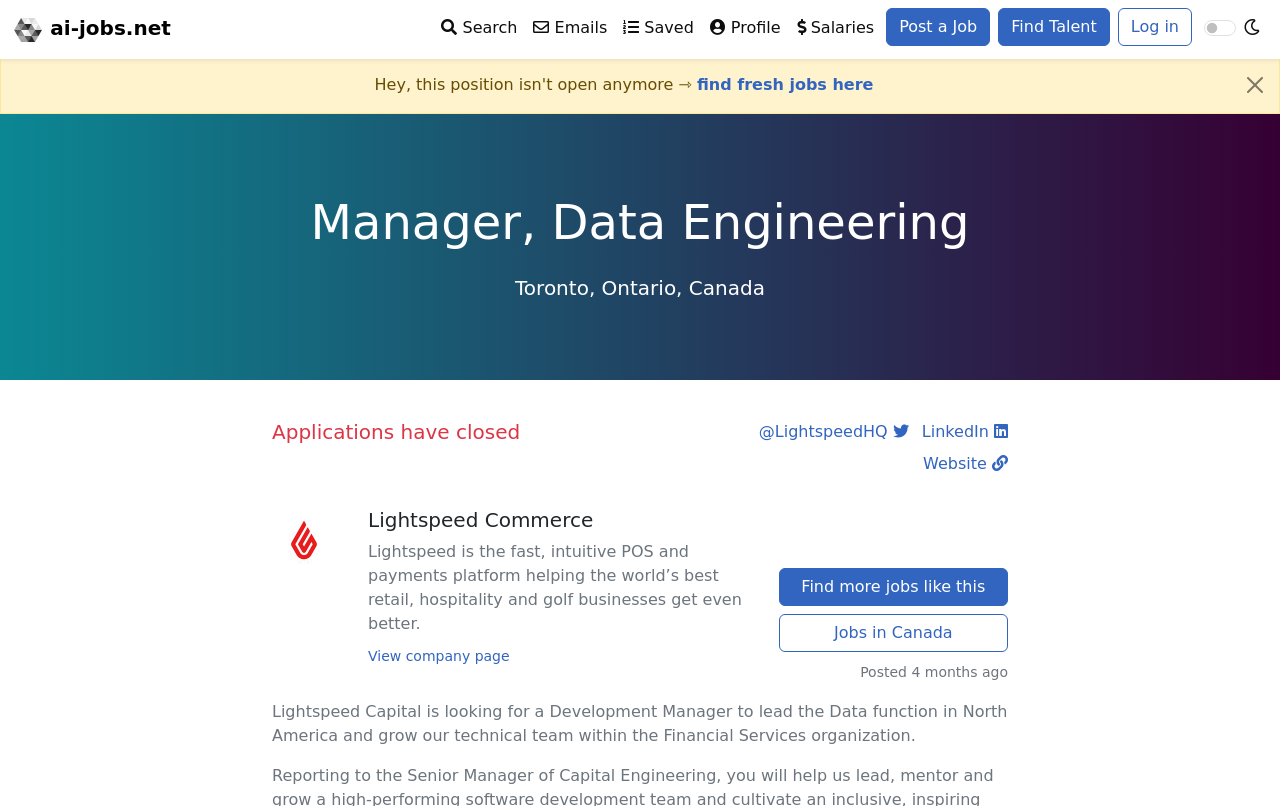From the element description: "hotels", extract the bounding box coordinates of the UI element. The coordinates should be expressed as four float numbers between 0 and 1, in the order [left, top, right, bottom].

None